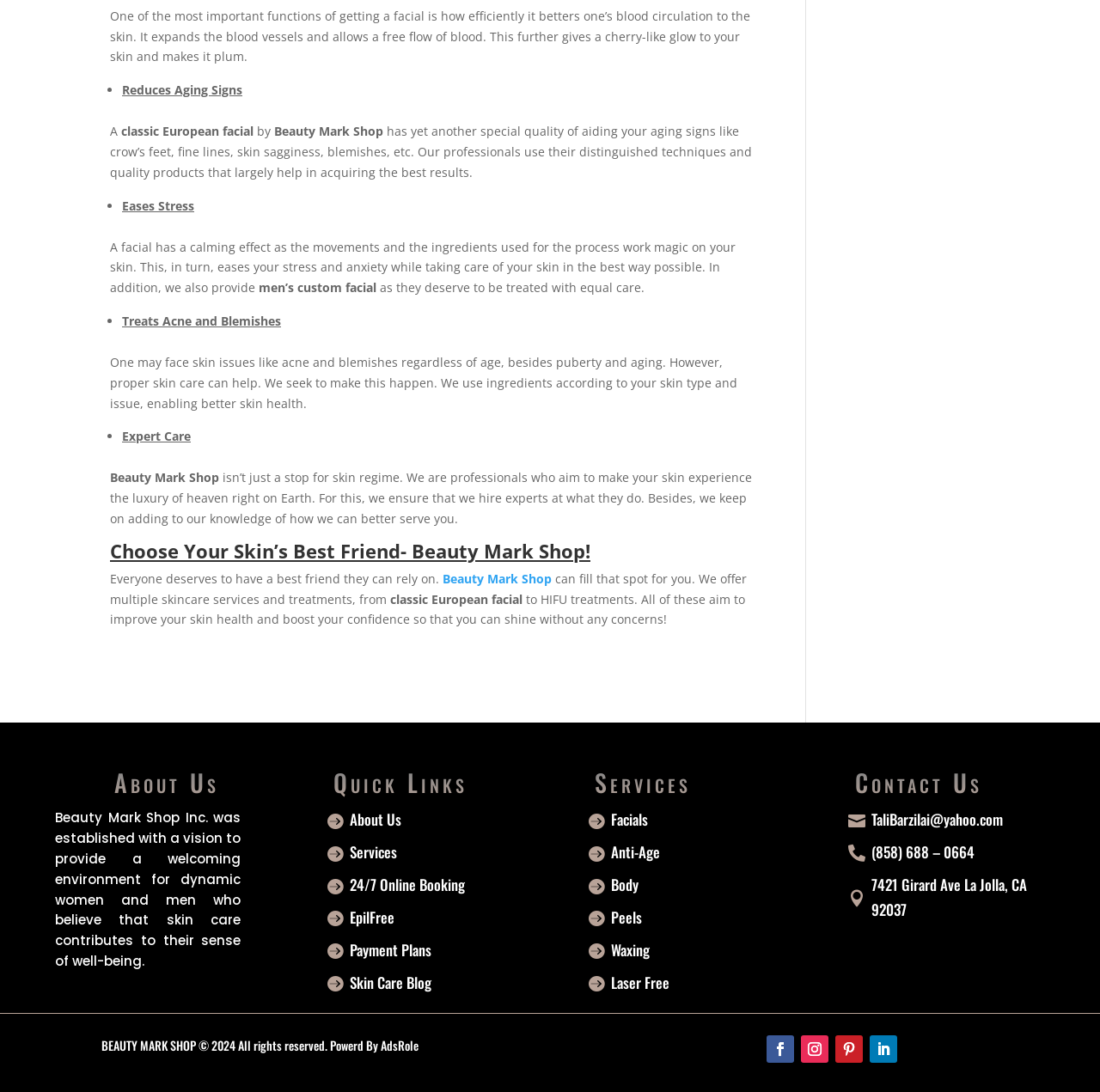Locate the bounding box coordinates of the clickable element to fulfill the following instruction: "Choose 'Facials' service". Provide the coordinates as four float numbers between 0 and 1 in the format [left, top, right, bottom].

[0.533, 0.74, 0.589, 0.763]